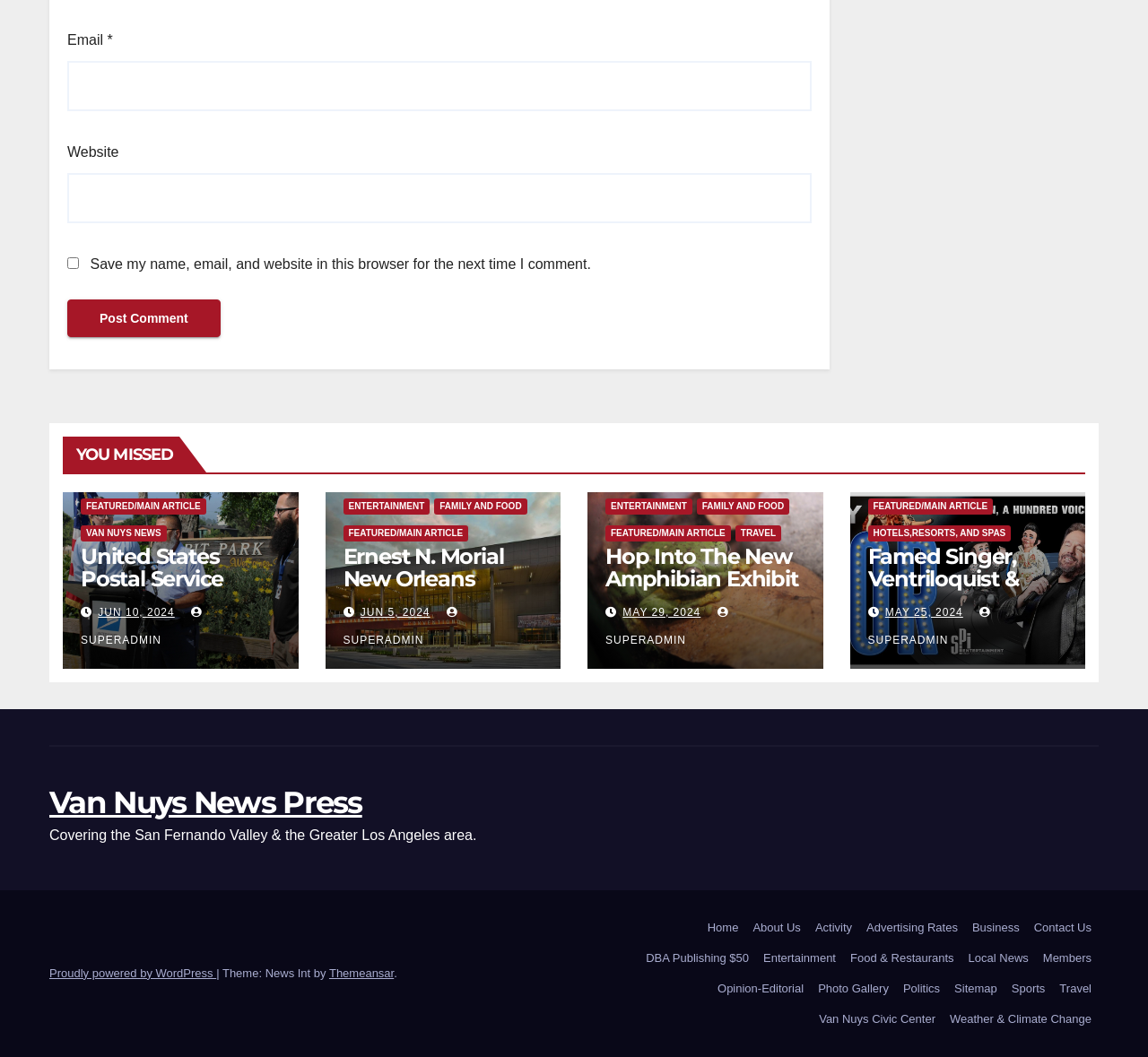Locate the bounding box coordinates of the element you need to click to accomplish the task described by this instruction: "Go to the 'Home' page".

[0.61, 0.863, 0.65, 0.892]